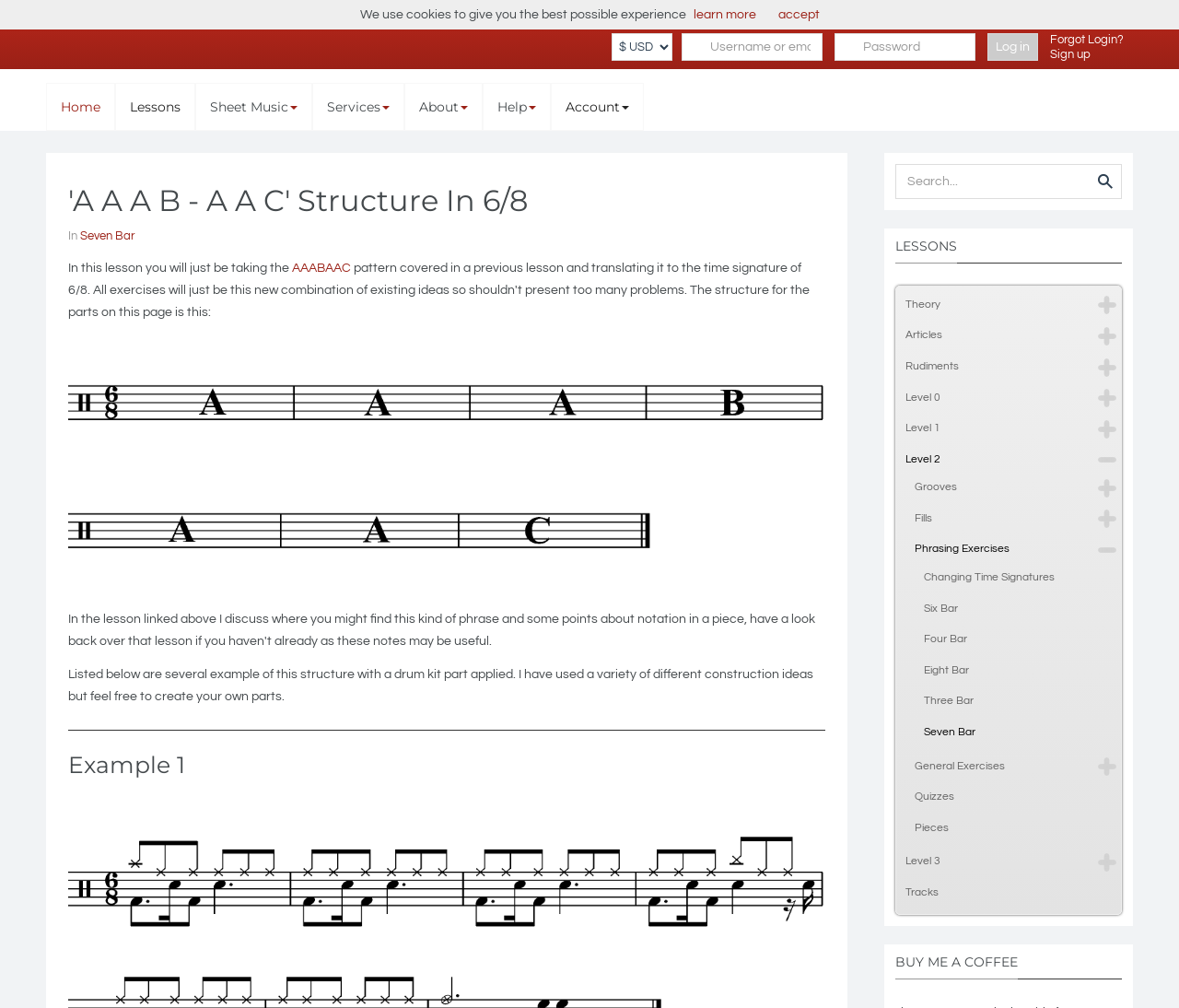Please provide a brief answer to the following inquiry using a single word or phrase:
What is the category of the drum lesson?

Seven Bar